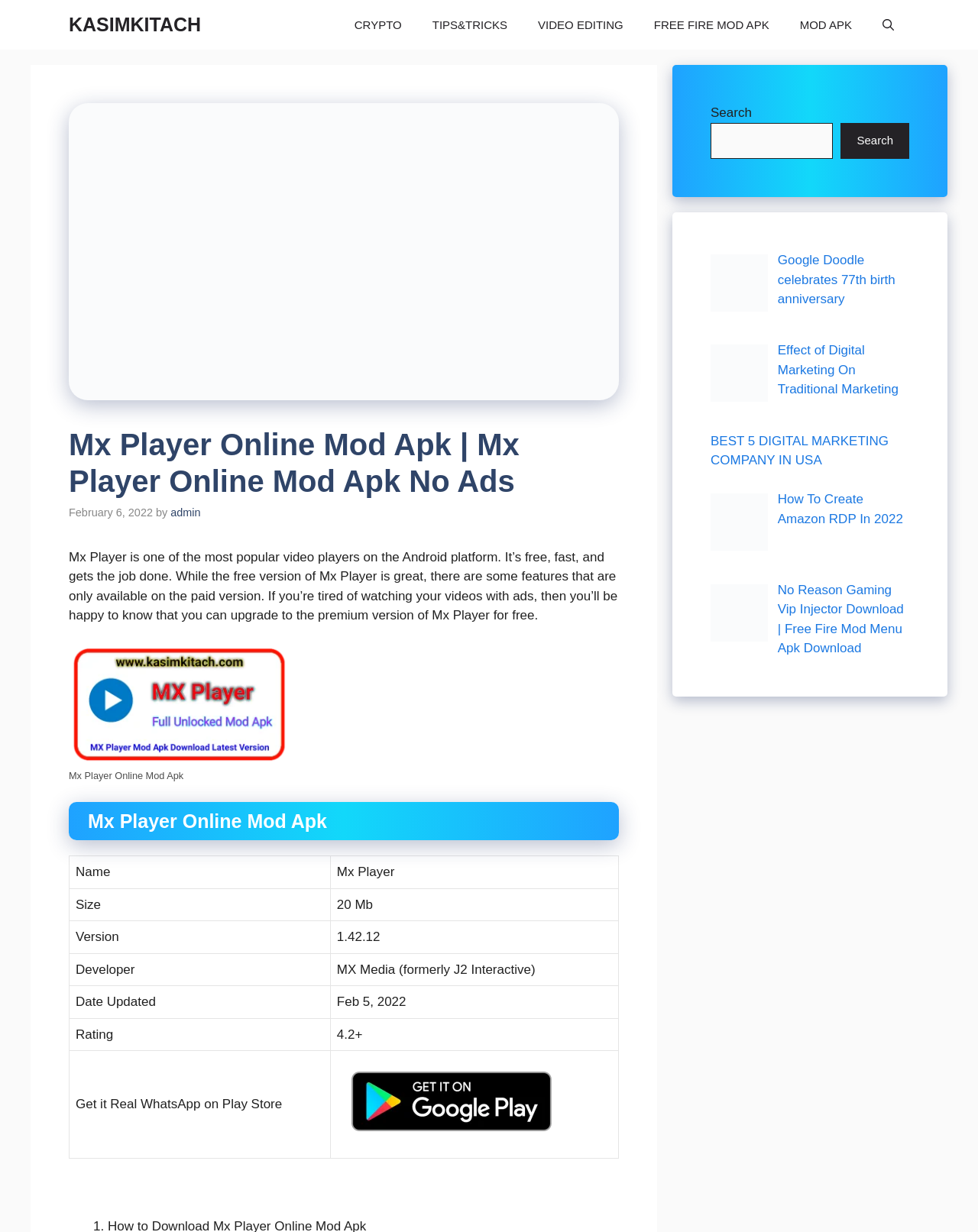Provide the bounding box coordinates, formatted as (top-left x, top-left y, bottom-right x, bottom-right y), with all values being floating point numbers between 0 and 1. Identify the bounding box of the UI element that matches the description: VIDEO EDITING

[0.534, 0.0, 0.653, 0.04]